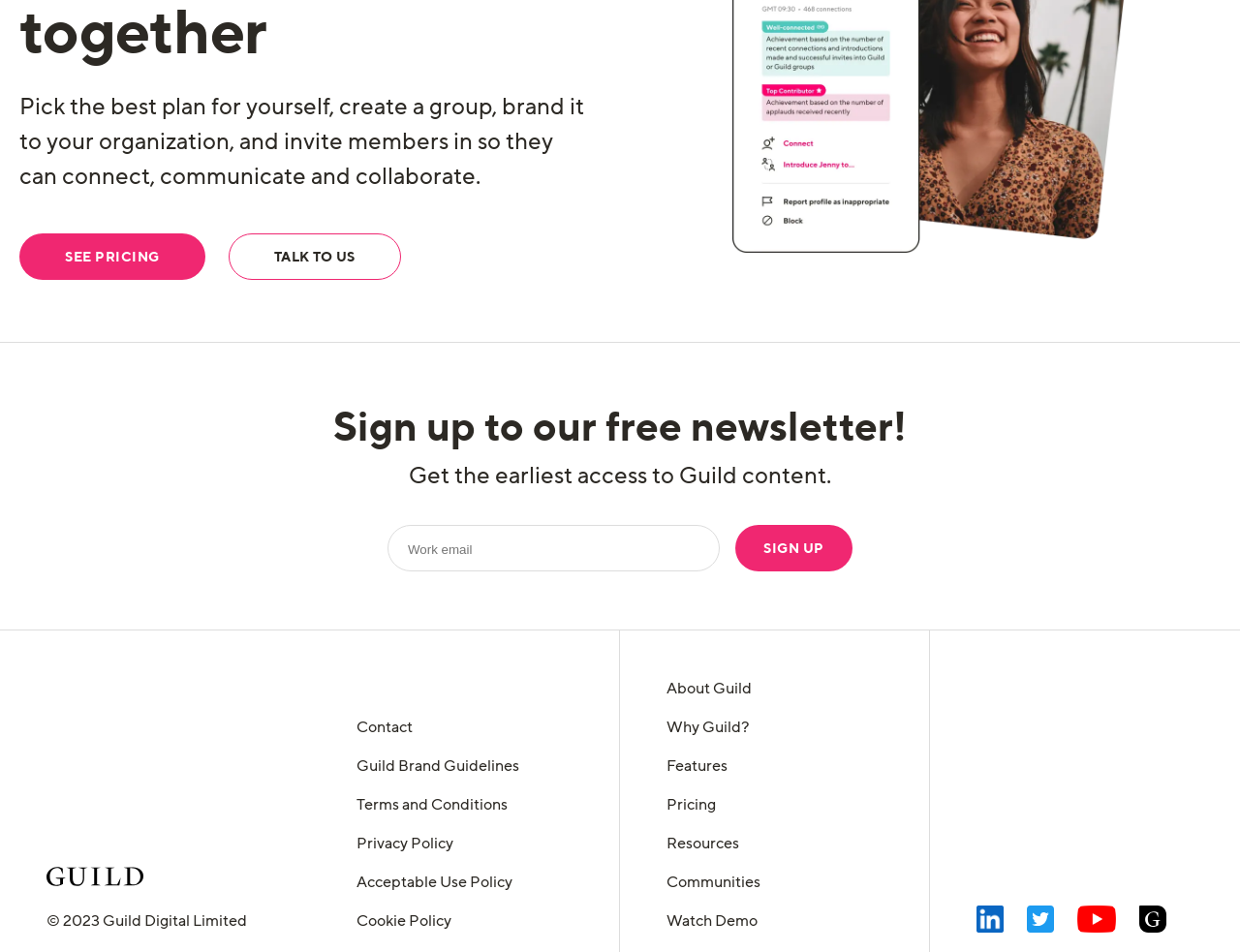Given the description of a UI element: "Features", identify the bounding box coordinates of the matching element in the webpage screenshot.

[0.538, 0.793, 0.587, 0.816]